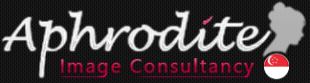Using the image as a reference, answer the following question in as much detail as possible:
What flag is displayed in the logo?

The caption states that the logo is complemented by a small flag of Singapore, highlighting the consultancy's local identity, which means the flag displayed in the logo is the flag of Singapore.